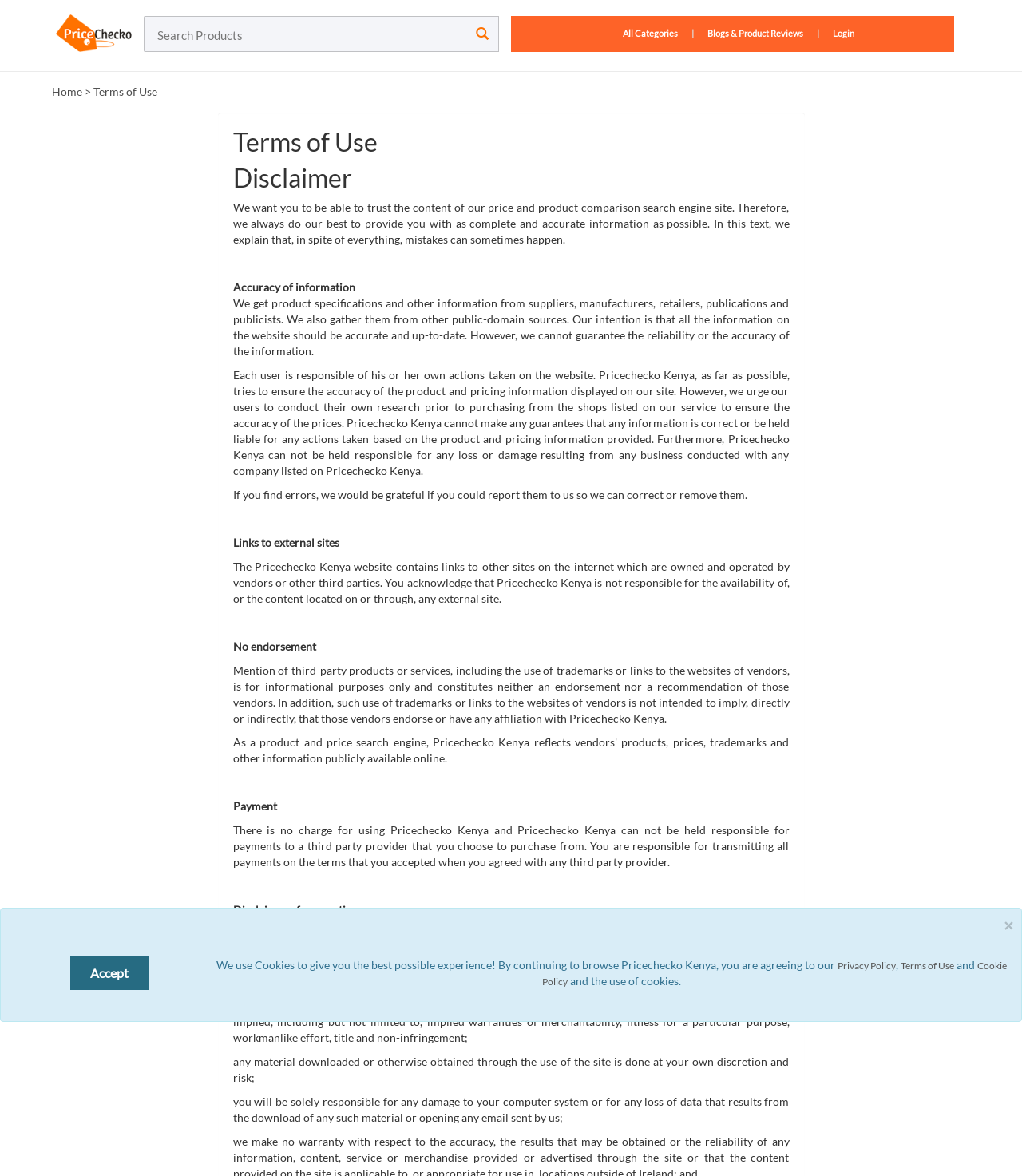Provide the bounding box coordinates of the area you need to click to execute the following instruction: "Login to your account".

[0.803, 0.024, 0.848, 0.033]